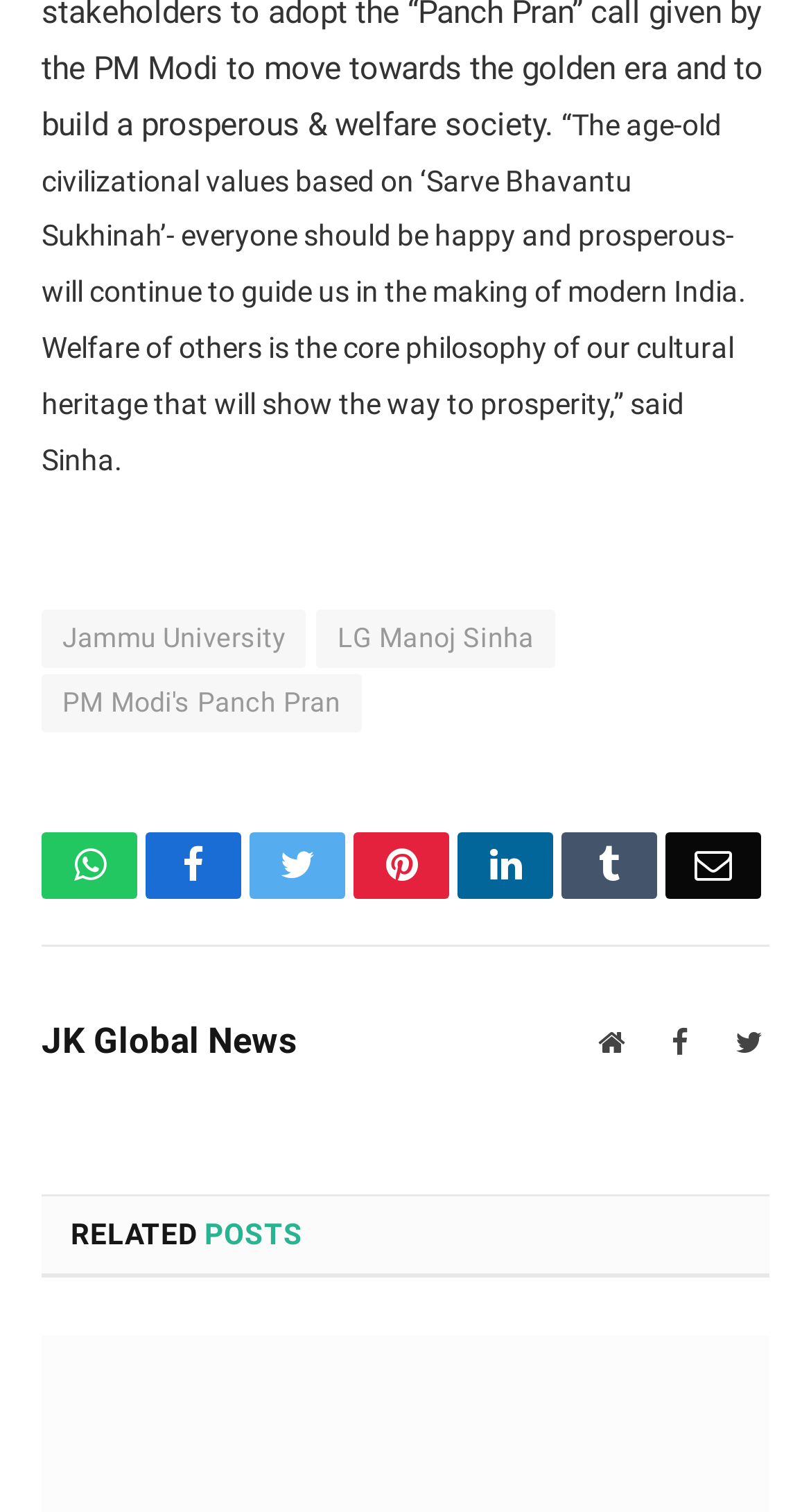Please identify the bounding box coordinates of the clickable region that I should interact with to perform the following instruction: "go to JK Global News". The coordinates should be expressed as four float numbers between 0 and 1, i.e., [left, top, right, bottom].

[0.051, 0.675, 0.367, 0.708]